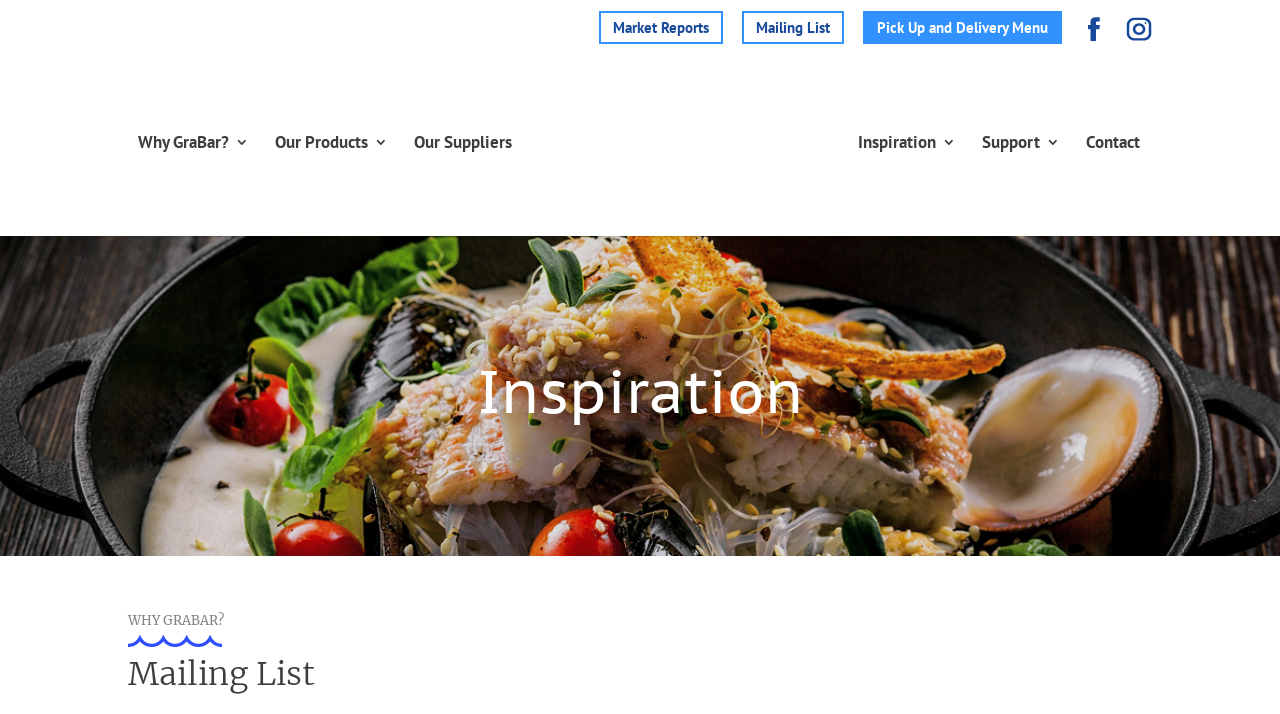Answer the question with a single word or phrase: 
What is the purpose of the search box?

Search for: